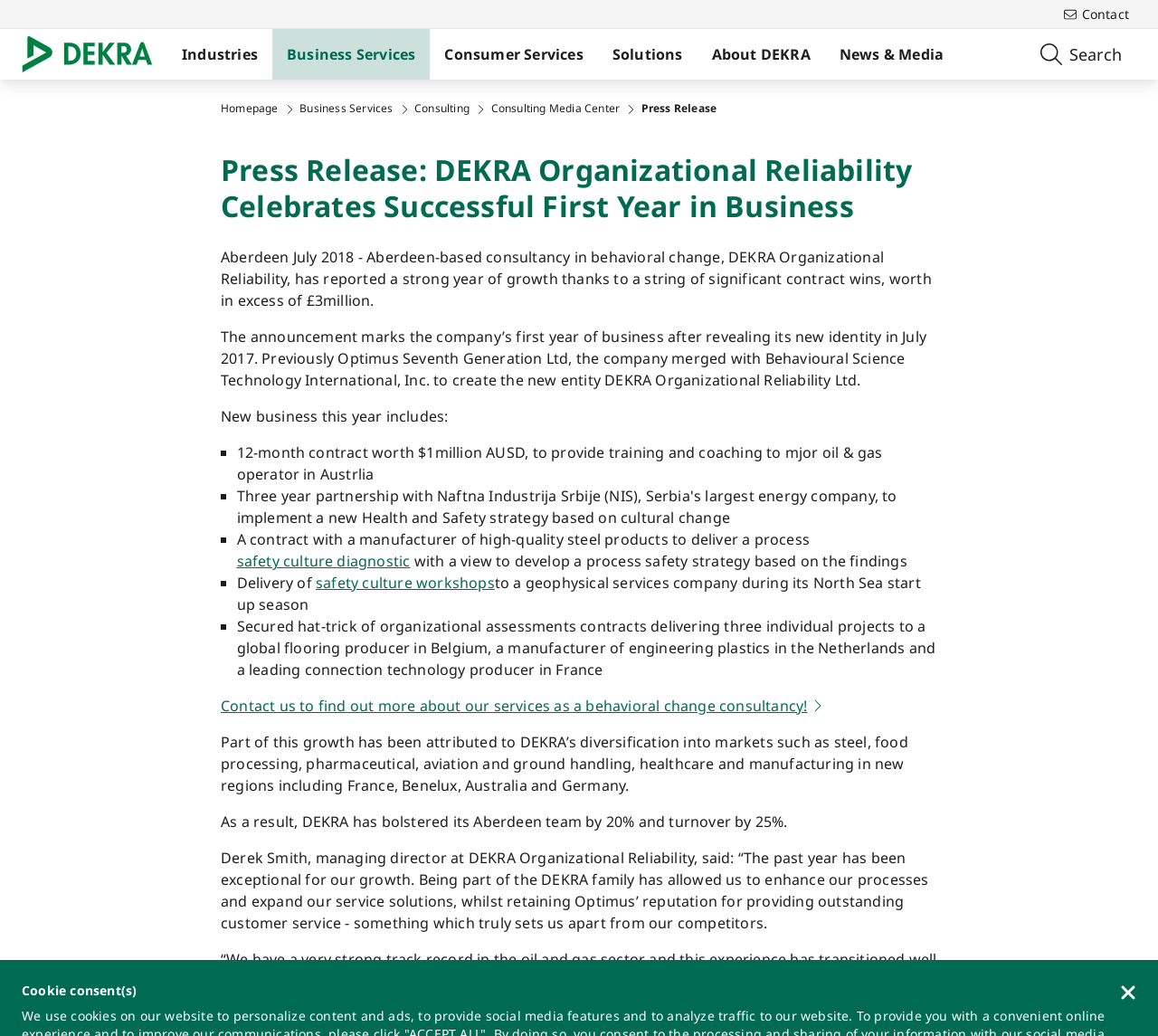Describe all the visual and textual components of the webpage comprehensively.

The webpage is about DEKRA Organizational Reliability, a behavioral change consultancy, celebrating its first year in business. At the top of the page, there is a header section with a logo, navigation links, and a search bar. Below the header, there is a prominent heading announcing the company's successful first year, followed by a press release detailing the company's growth and achievements.

The press release is divided into sections, with headings and paragraphs of text. The text describes the company's growth, including significant contract wins worth over £3 million, and new business in various industries such as oil and gas, steel, and manufacturing. There are also bullet points highlighting specific contracts, including a 12-month contract with an oil and gas operator in Australia and a process safety strategy project with a steel manufacturer.

Throughout the page, there are images and icons, including a cookie consent icon at the top right corner, a logo image, and various icons accompanying the navigation links. There is also a call-to-action link at the bottom of the page, encouraging visitors to contact the company to learn more about its services.

The overall layout of the page is clean and easy to navigate, with clear headings and concise text. The use of images and icons adds visual interest and breaks up the text, making the page more engaging and readable.